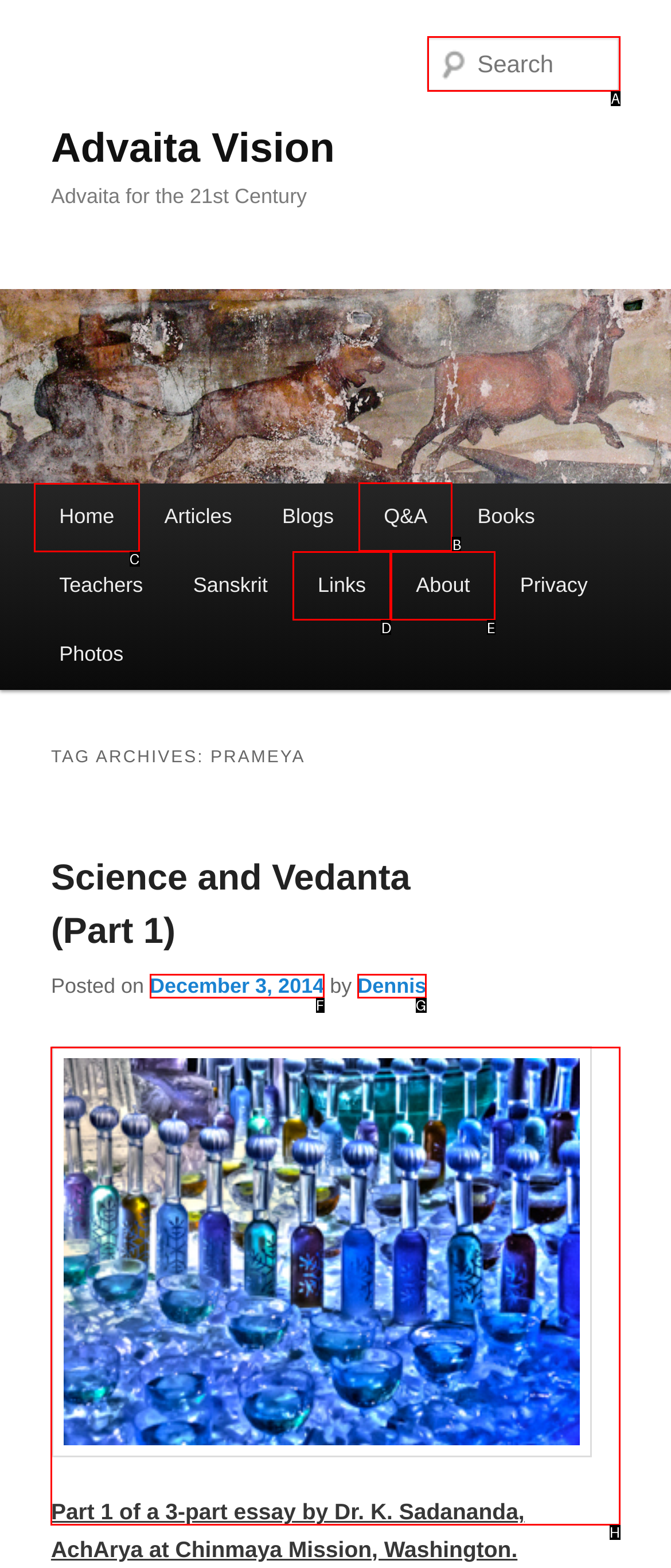Select the proper HTML element to perform the given task: Search for something Answer with the corresponding letter from the provided choices.

None